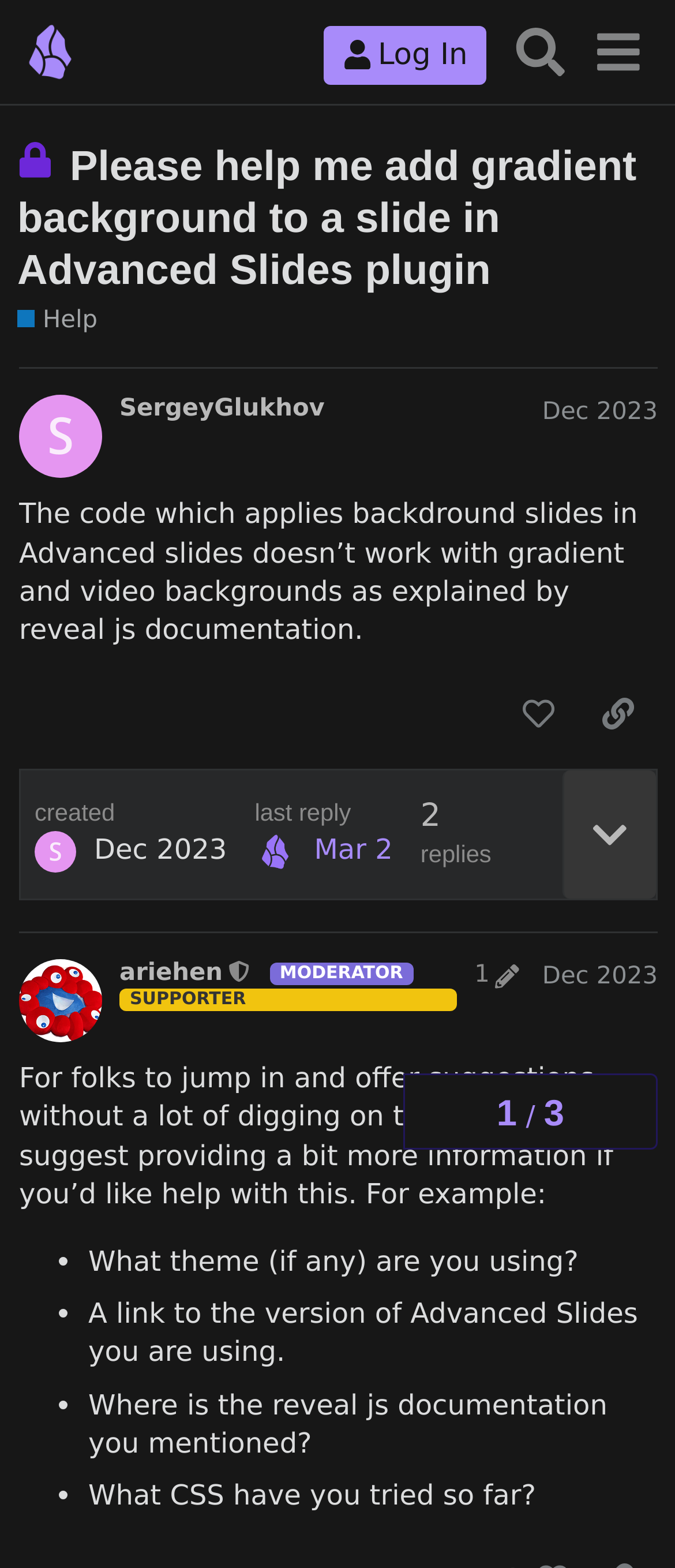Provide a brief response using a word or short phrase to this question:
What is the purpose of the 'Help' section?

Get help from fellow users